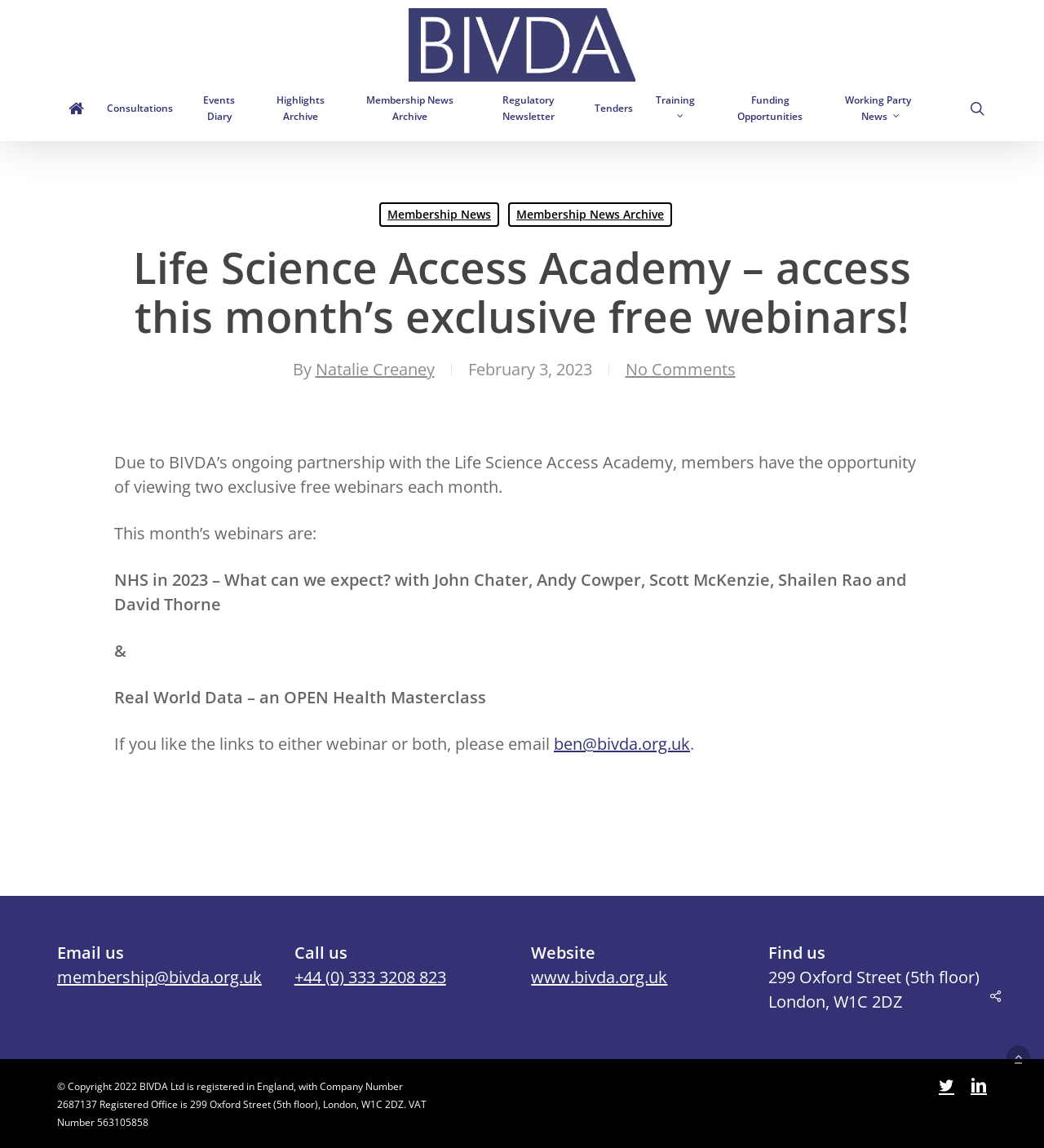Identify and extract the main heading from the webpage.

Life Science Access Academy – access this month’s exclusive free webinars!